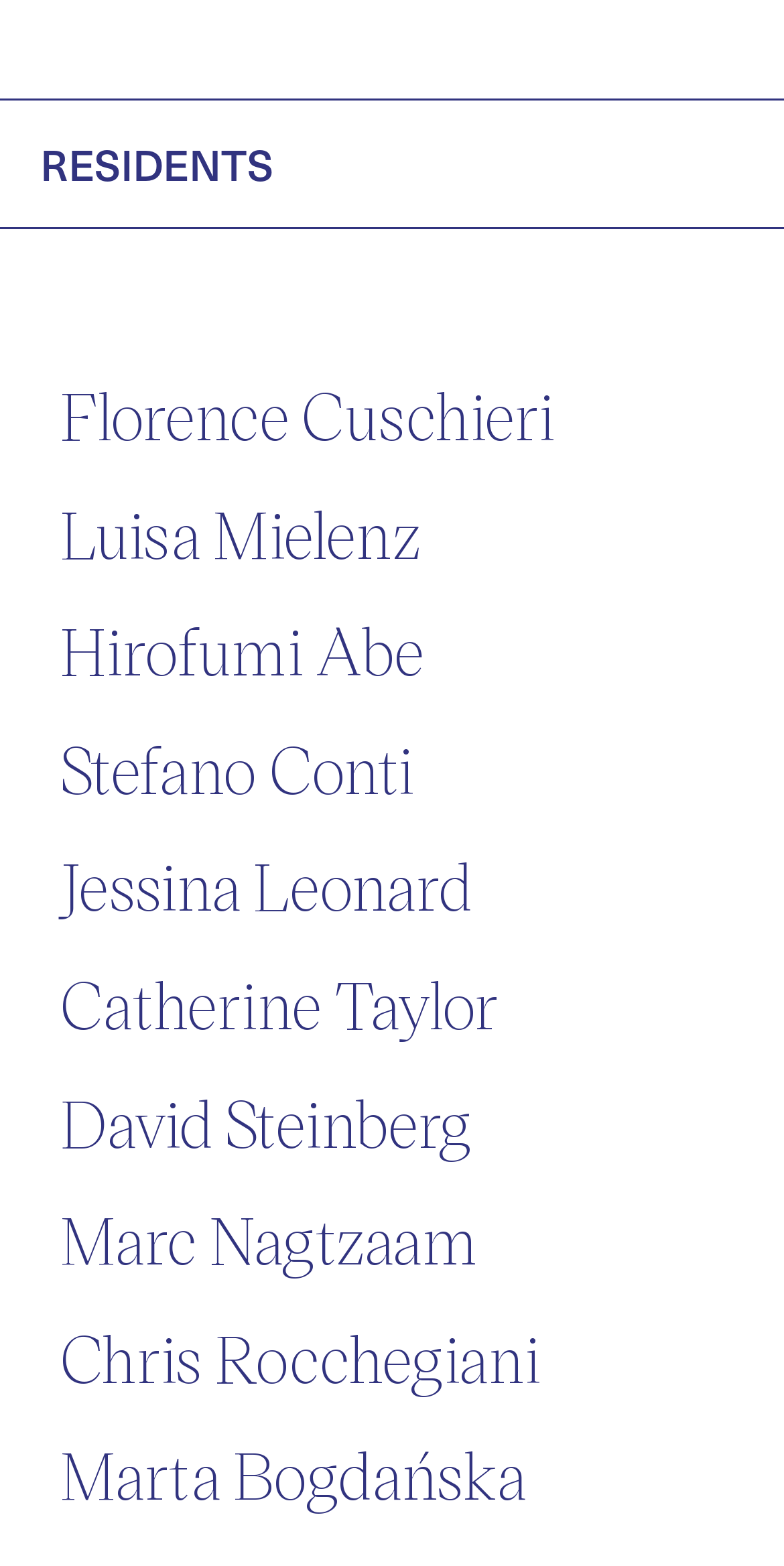What is the first resident listed?
Based on the image, provide a one-word or brief-phrase response.

Florence Cuschieri